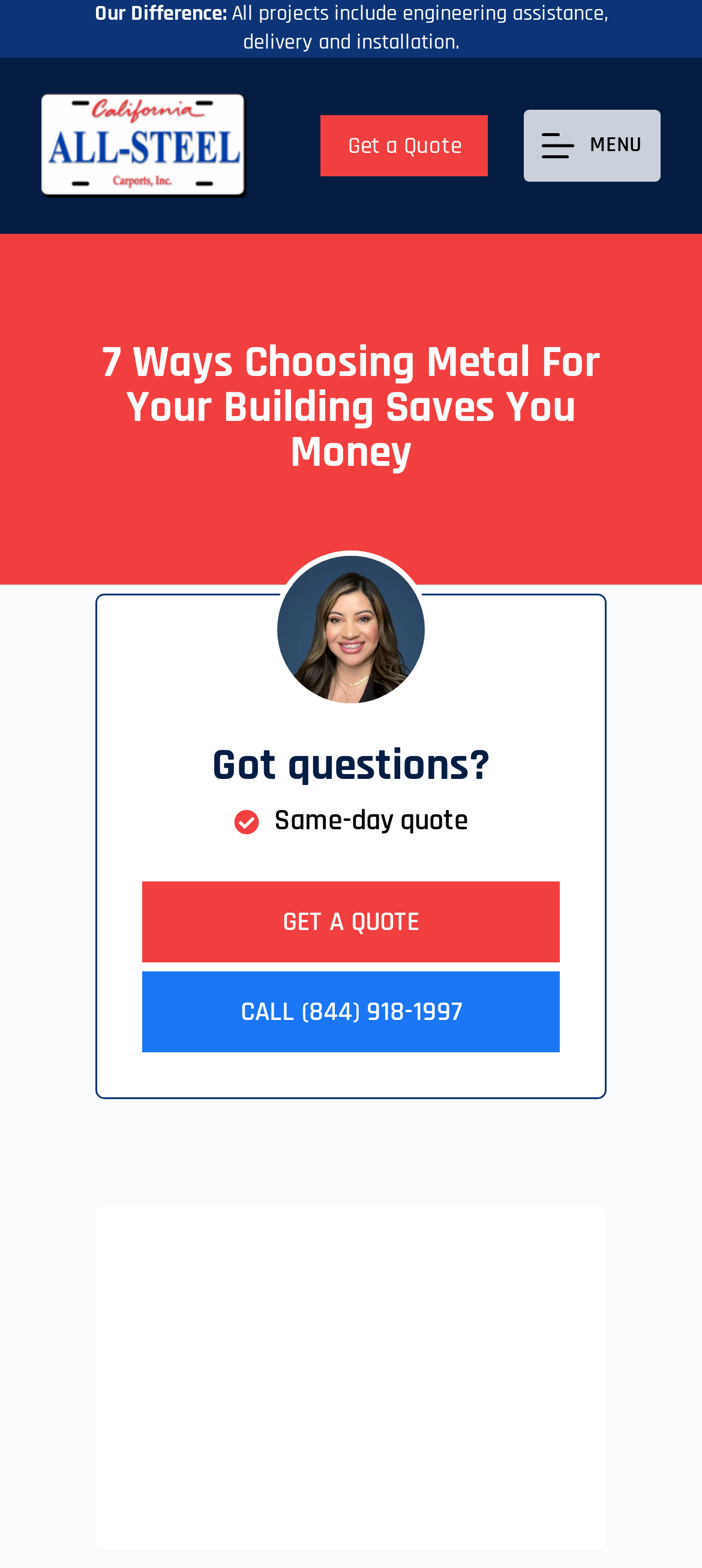Create a detailed narrative describing the layout and content of the webpage.

The webpage is about the benefits of using prefabricated steel for building construction. At the top left corner, there is a link to "Skip to content". Below it, there is a heading "Our Difference:" followed by a brief description of the services included in all projects. To the right of this section, there is a link to "California All Steel" with an accompanying image.

In the top right corner, there is a button labeled "Menu" with the text "MENU" inside. Below the menu button, there is a prominent heading "7 Ways Choosing Metal For Your Building Saves You Money", which suggests that the webpage will discuss the advantages of using metal for building construction.

Further down the page, there is a section with a heading "Got questions?" followed by a brief description of the quote process, including the option to get a same-day quote. Below this section, there are two links: "GET A QUOTE" and "CALL (844) 918-1997", which provide ways for users to get in touch with the company.